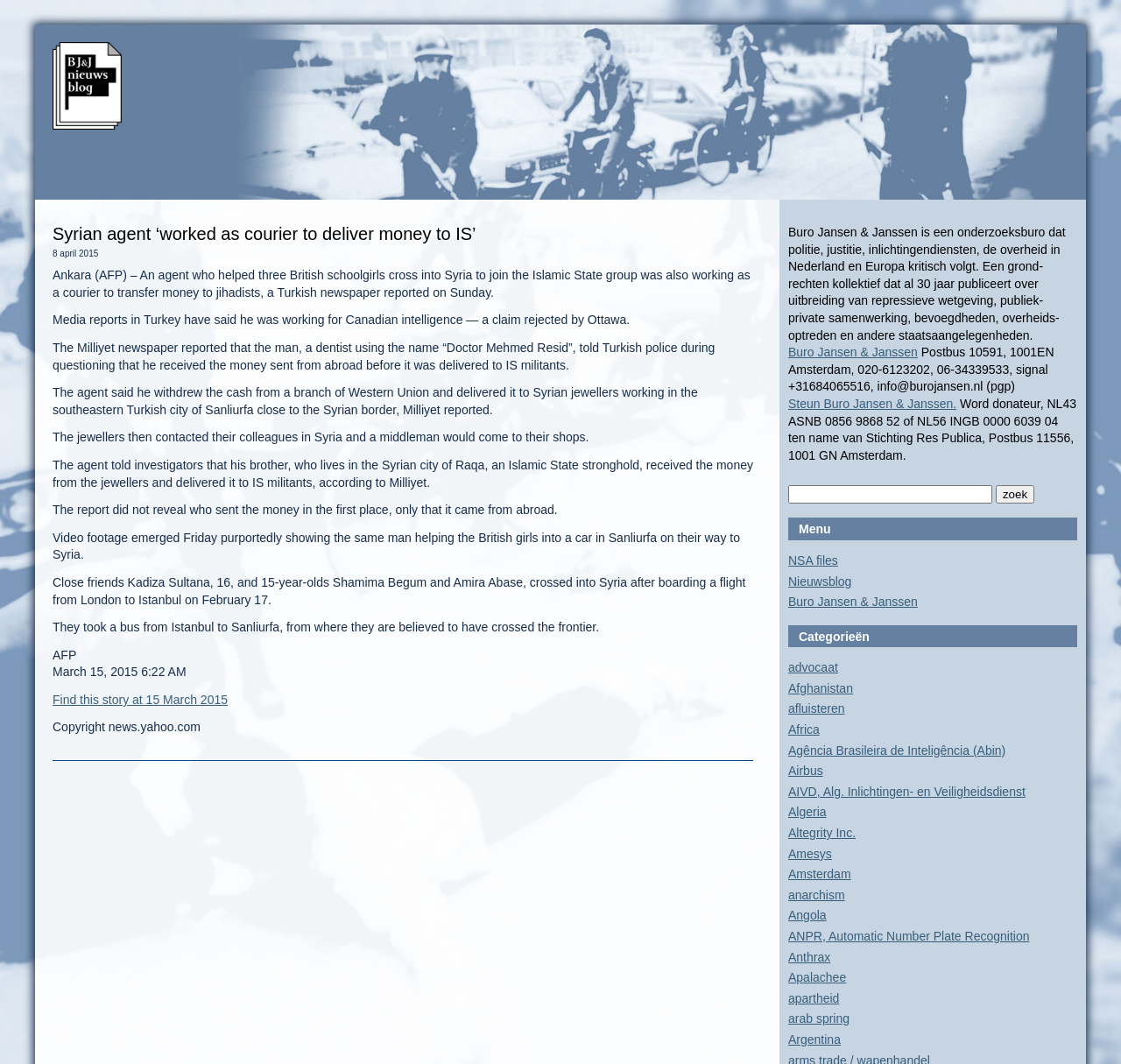Kindly determine the bounding box coordinates of the area that needs to be clicked to fulfill this instruction: "Click the 'NSA files' link".

[0.703, 0.52, 0.748, 0.533]